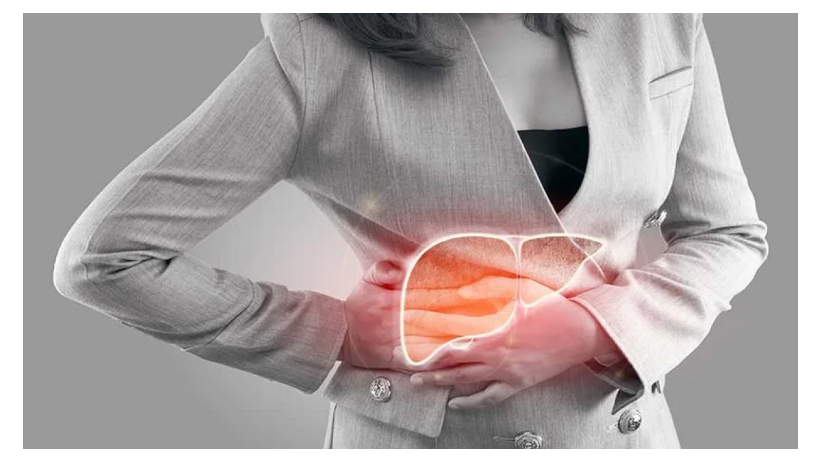What is symbolized by the highlighted illustration?
Look at the image and respond with a one-word or short-phrase answer.

liver health issues